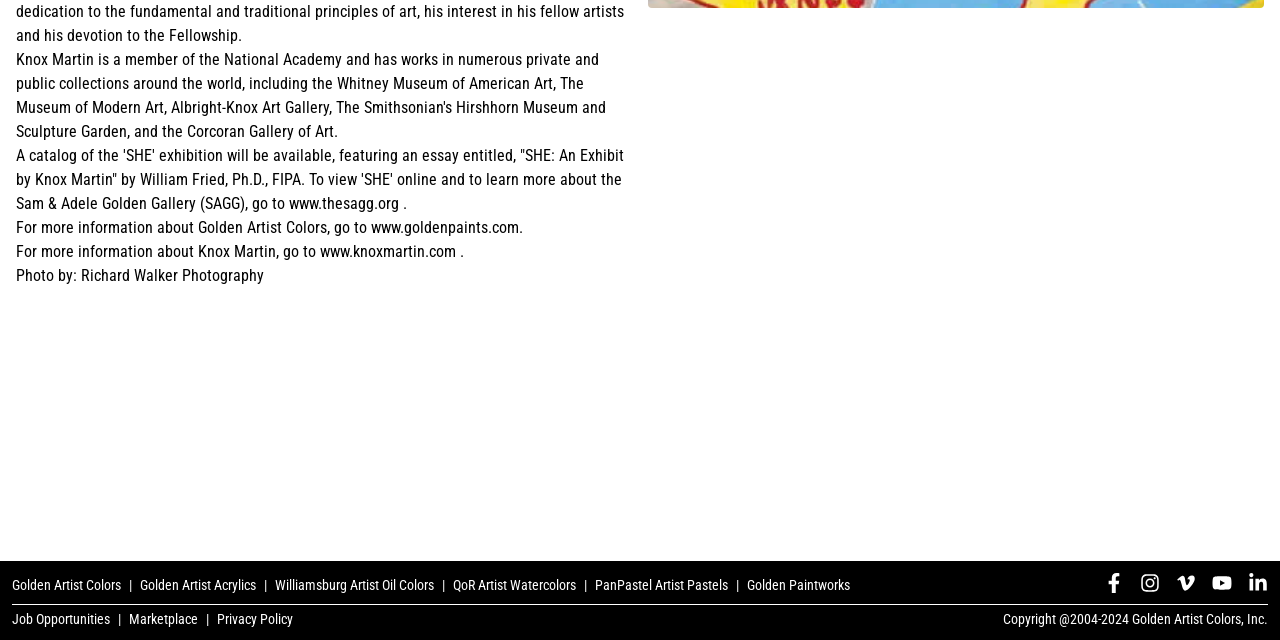Given the description: "Williamsburg Artist Oil Colors", determine the bounding box coordinates of the UI element. The coordinates should be formatted as four float numbers between 0 and 1, [left, top, right, bottom].

[0.215, 0.901, 0.348, 0.928]